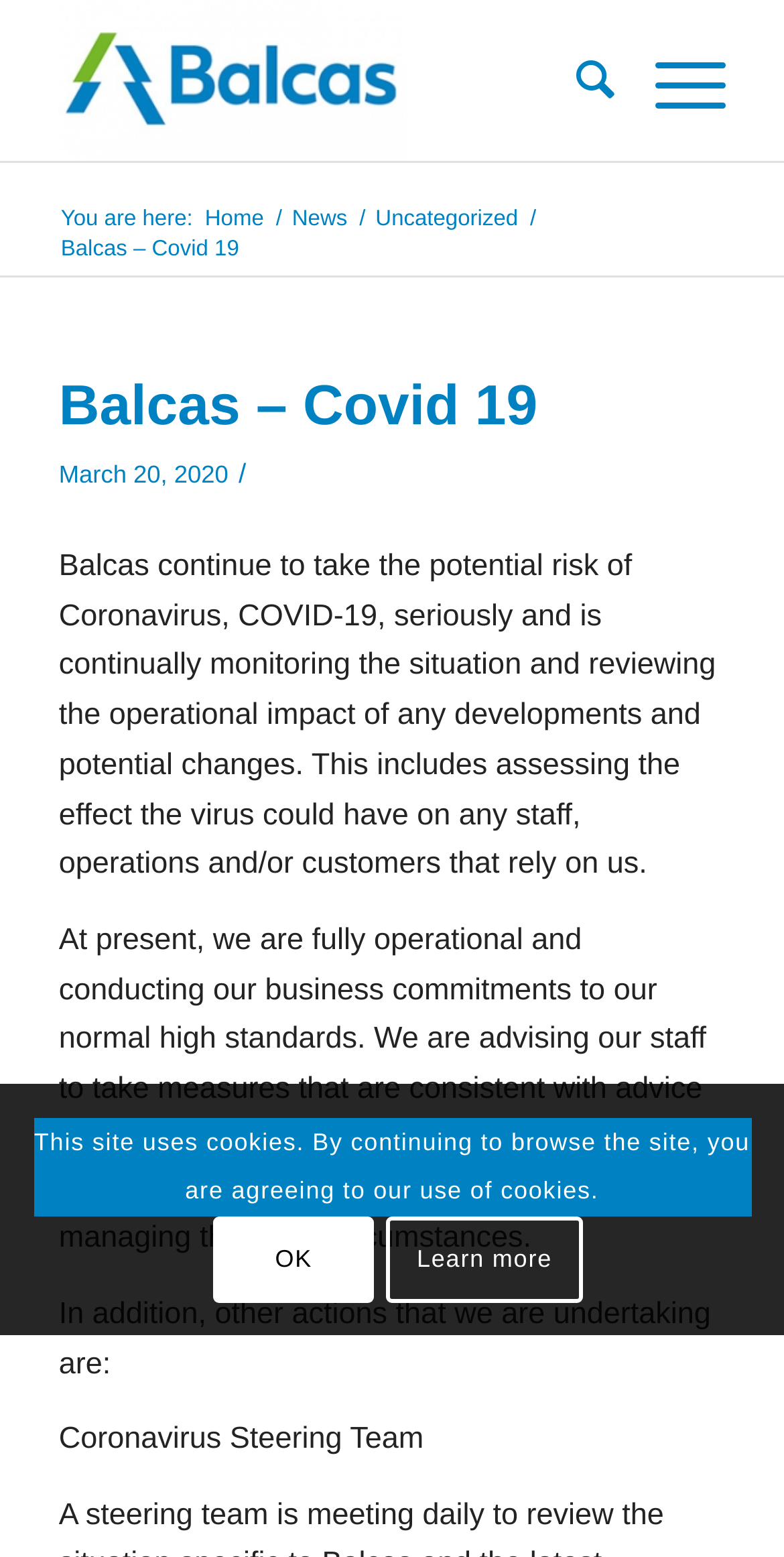Please find and report the bounding box coordinates of the element to click in order to perform the following action: "go to Balcas website". The coordinates should be expressed as four float numbers between 0 and 1, in the format [left, top, right, bottom].

[0.075, 0.0, 0.755, 0.103]